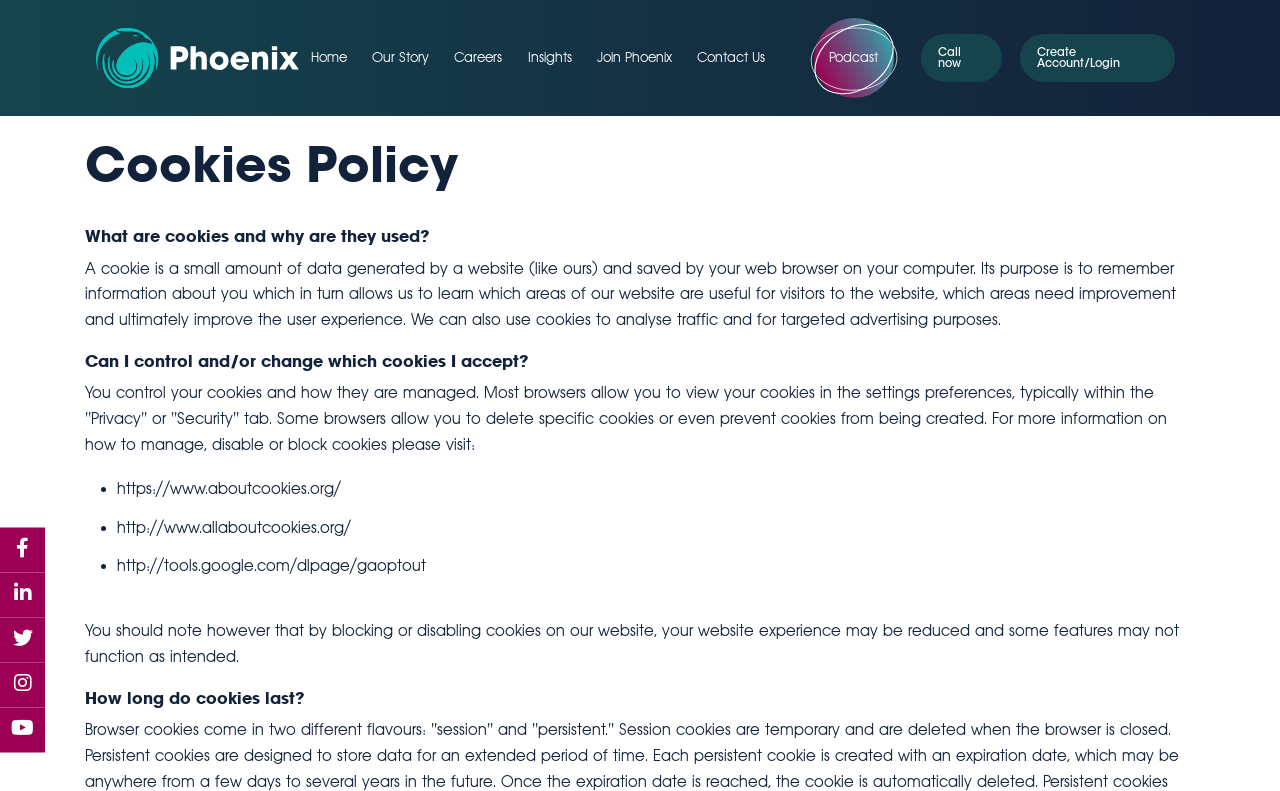Identify the bounding box coordinates for the region of the element that should be clicked to carry out the instruction: "Click the 'Podcast' link". The bounding box coordinates should be four float numbers between 0 and 1, i.e., [left, top, right, bottom].

[0.636, 0.023, 0.698, 0.124]